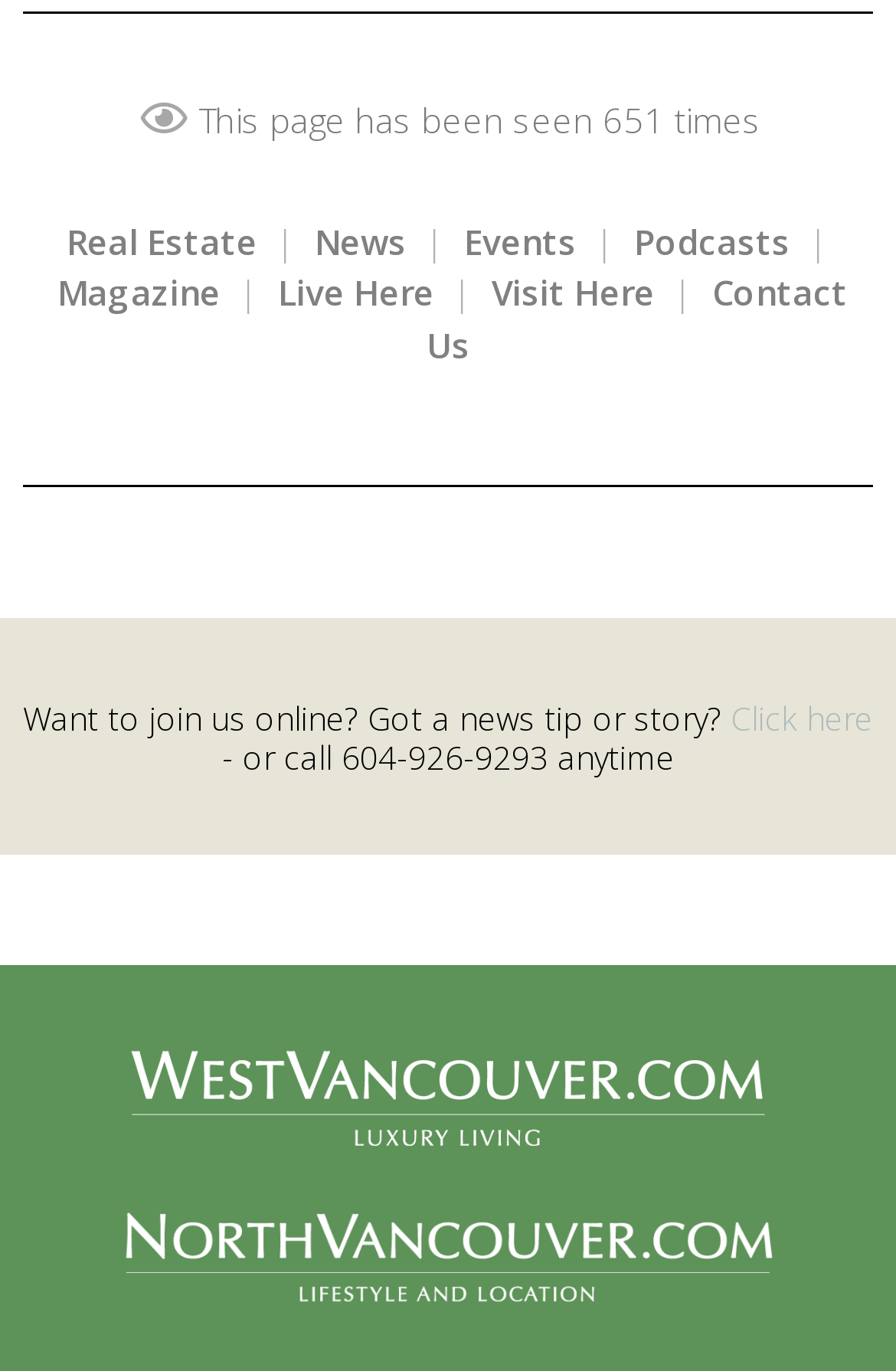Find the bounding box coordinates of the element you need to click on to perform this action: 'Explore Events'. The coordinates should be represented by four float values between 0 and 1, in the format [left, top, right, bottom].

[0.518, 0.159, 0.644, 0.192]